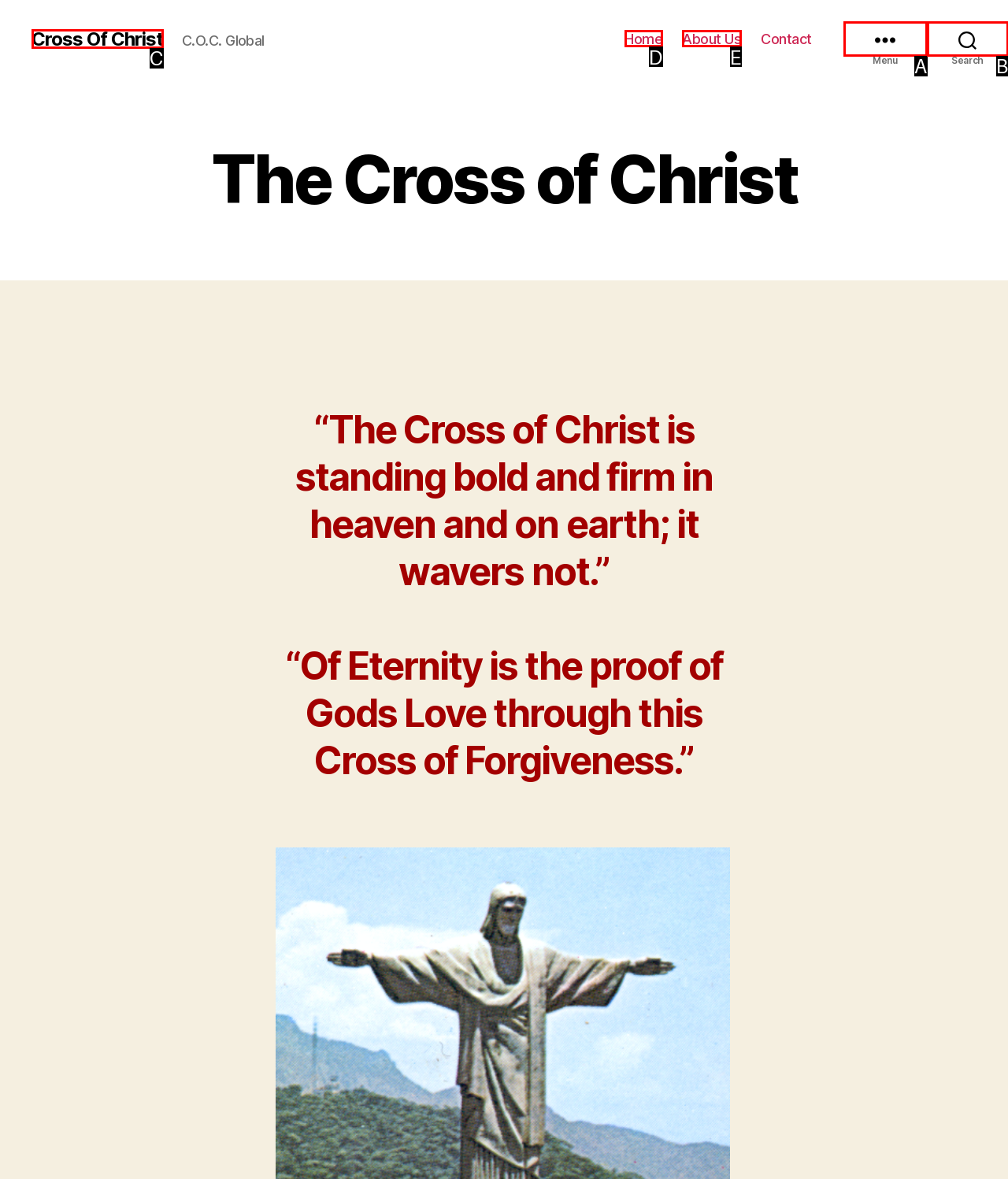Identify the HTML element that corresponds to the description: About Us
Provide the letter of the matching option from the given choices directly.

E